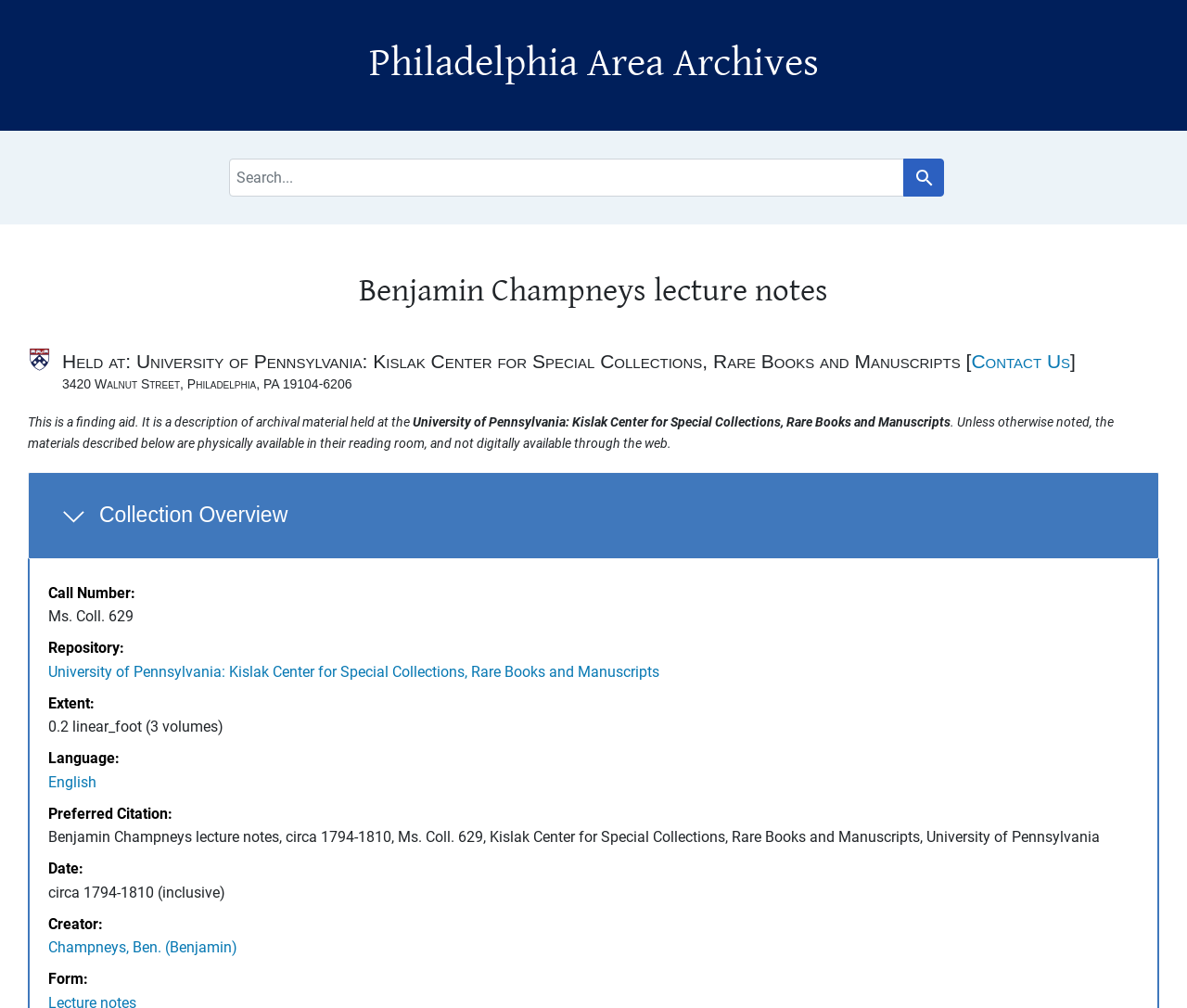Identify the bounding box for the given UI element using the description provided. Coordinates should be in the format (top-left x, top-left y, bottom-right x, bottom-right y) and must be between 0 and 1. Here is the description: English

[0.041, 0.767, 0.081, 0.785]